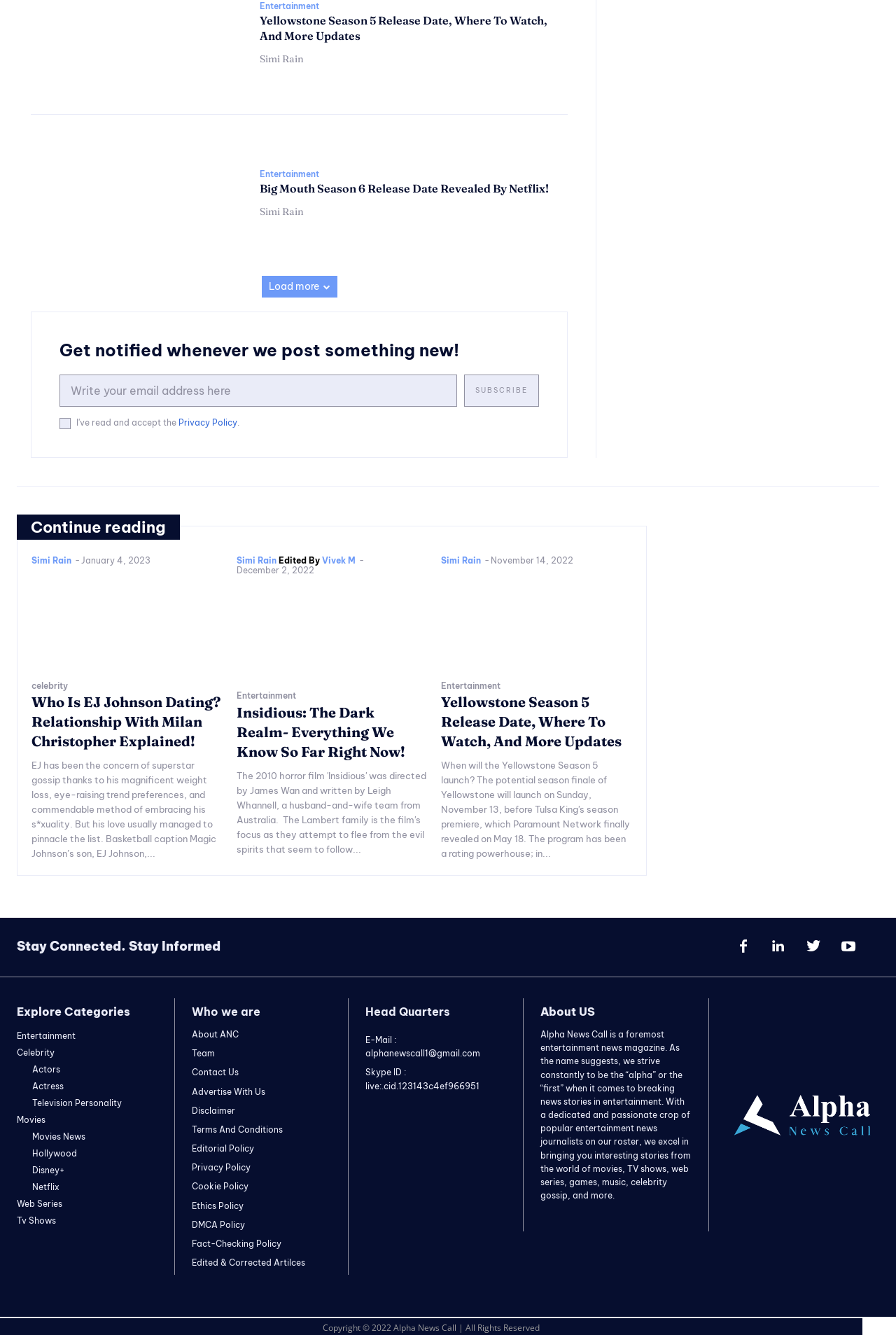Respond to the question below with a concise word or phrase:
What is the category of the article 'Yellowstone Season 5 Release Date, Where To Watch, And More Updates'?

Entertainment